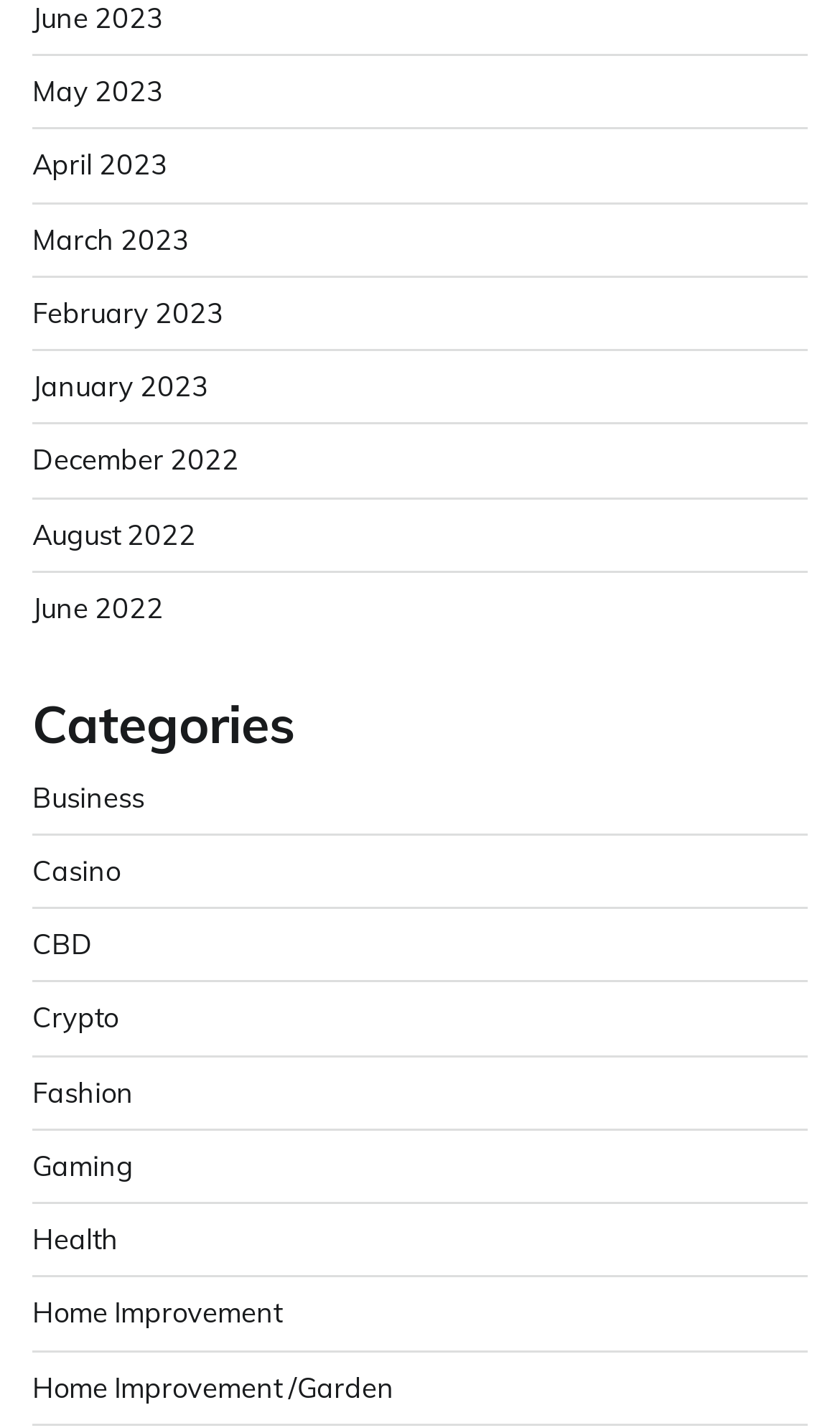Reply to the question below using a single word or brief phrase:
How many months are listed?

8